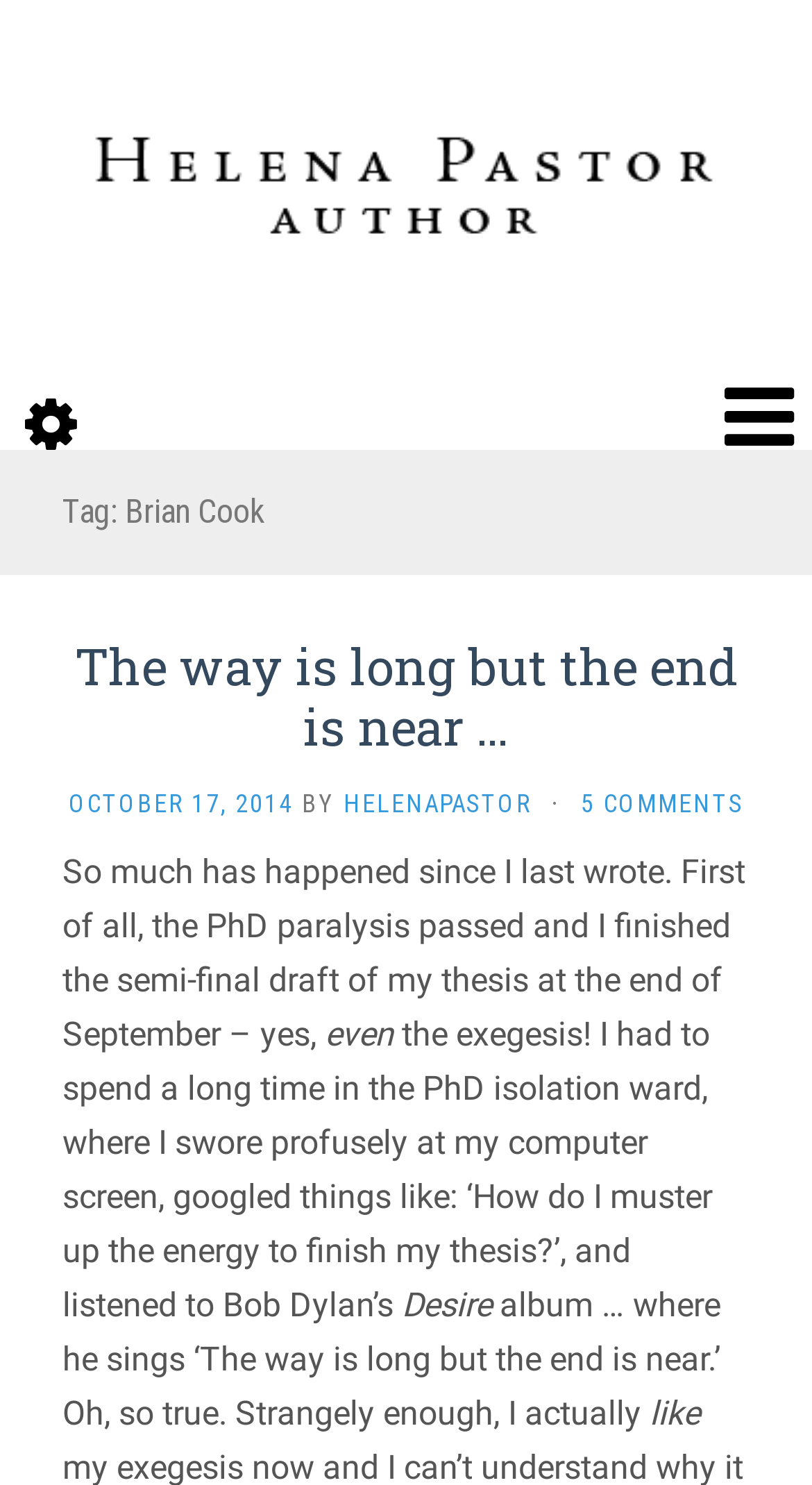Extract the bounding box coordinates for the UI element described as: "title="Helena Pastor | Author"".

[0.0, 0.021, 1.0, 0.223]